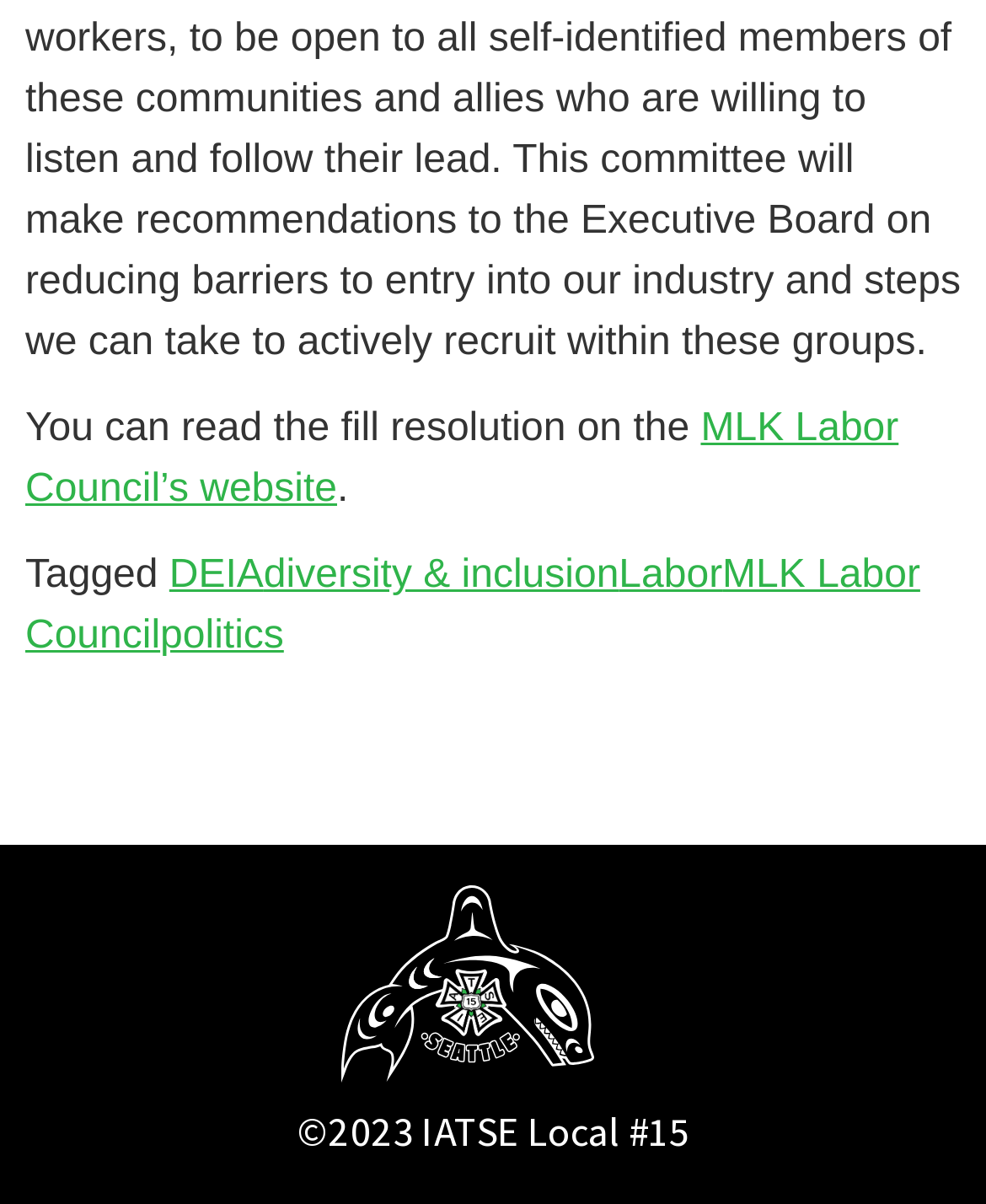Given the description of the UI element: "diversity & inclusion", predict the bounding box coordinates in the form of [left, top, right, bottom], with each value being a float between 0 and 1.

[0.267, 0.461, 0.628, 0.497]